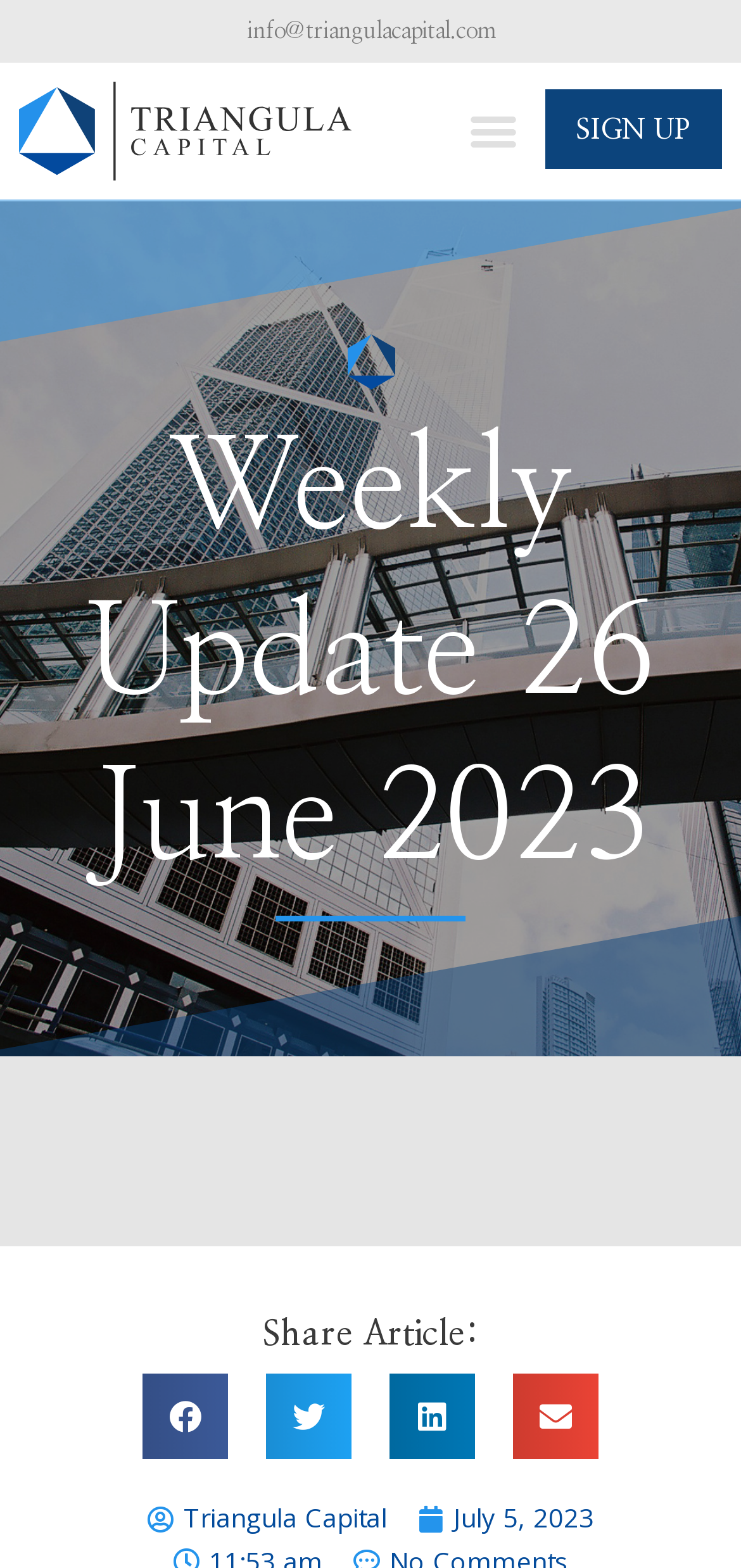What is the purpose of the button with the text 'Menu Toggle'?
Use the information from the image to give a detailed answer to the question.

I inferred the purpose of the button by its text 'Menu Toggle' and its location at the top of the webpage, which suggests that it is used to toggle the menu on and off.